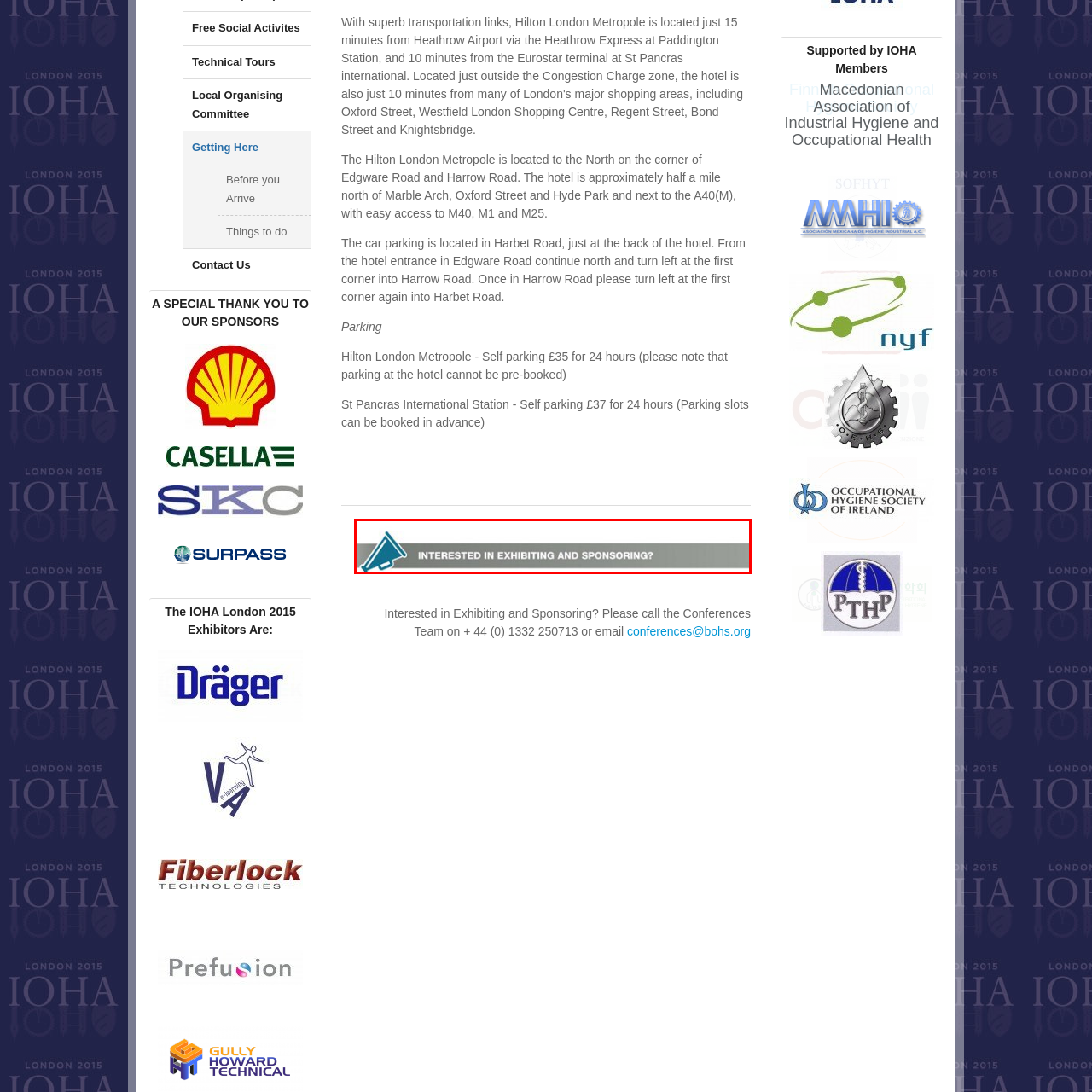Describe in detail the visual content enclosed by the red bounding box.

The image features a graphic header that reads "Interested in Exhibiting and Sponsoring?" prominently displayed. The design includes an icon resembling a megaphone, symbolizing outreach and communication, set against a sleek gray background. This indicative visual invites potential exhibitors and sponsors to engage with the event, emphasizing the importance of their participation. The clarity of the message suggests an active call to action, aiming to connect stakeholders with opportunities to showcase their contributions and support the initiative. This image is likely part of promotional material aimed at attracting interest in exhibiting and sponsorship activities associated with the event.